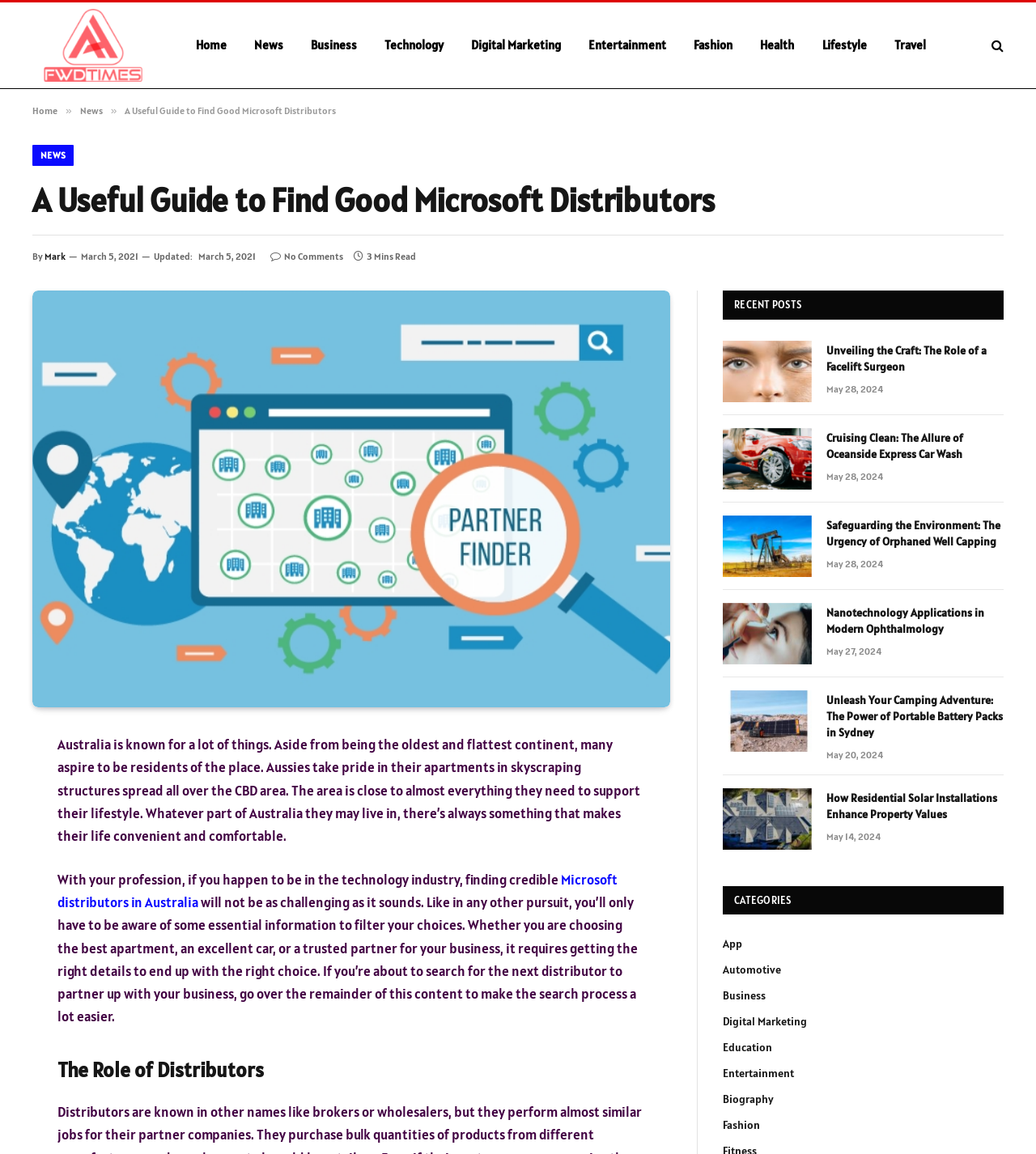Can you determine the bounding box coordinates of the area that needs to be clicked to fulfill the following instruction: "Click on the 'Digital Marketing' link"?

[0.698, 0.879, 0.779, 0.892]